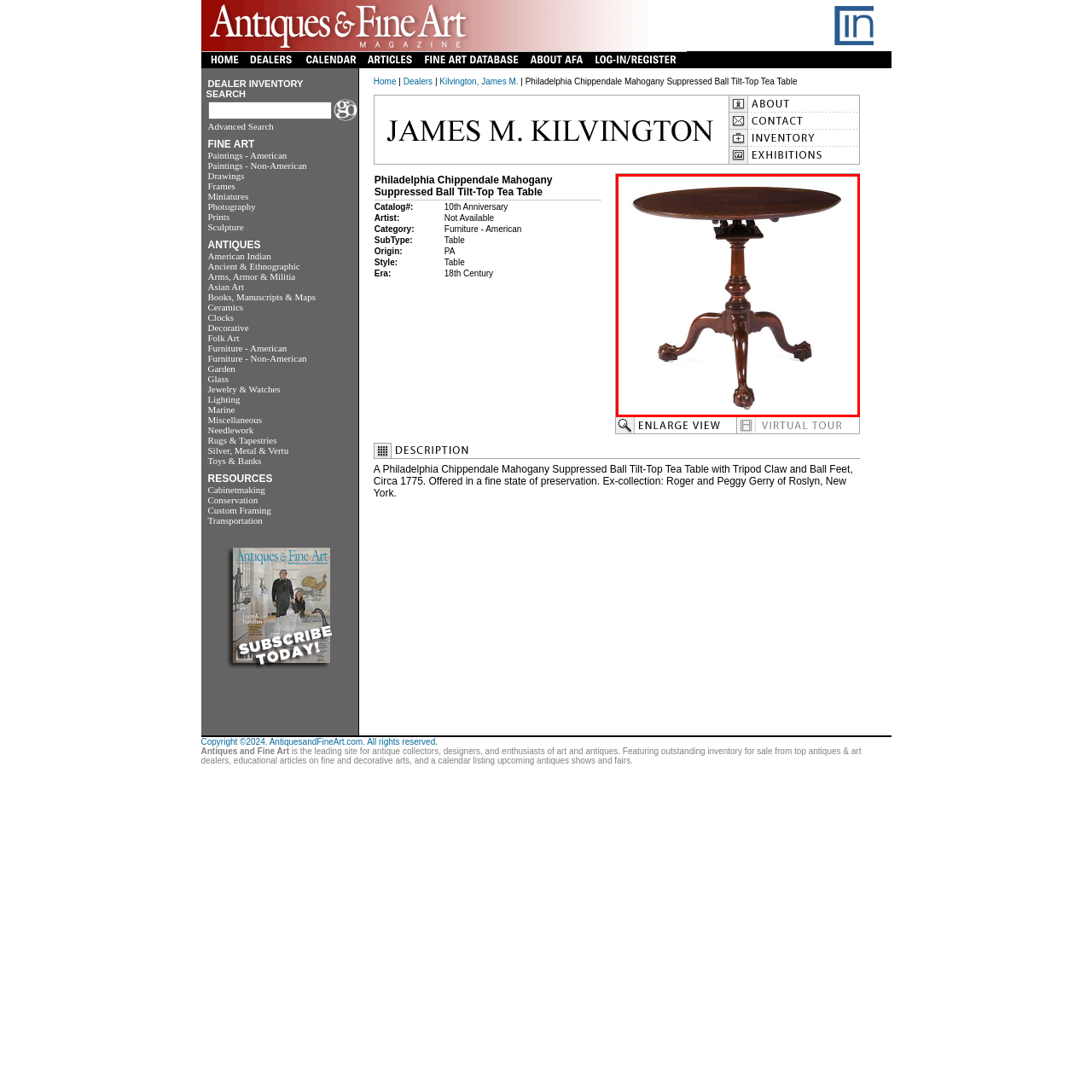Use the image within the highlighted red box to answer the following question with a single word or phrase:
What type of feet does the table have?

Claw-and-ball